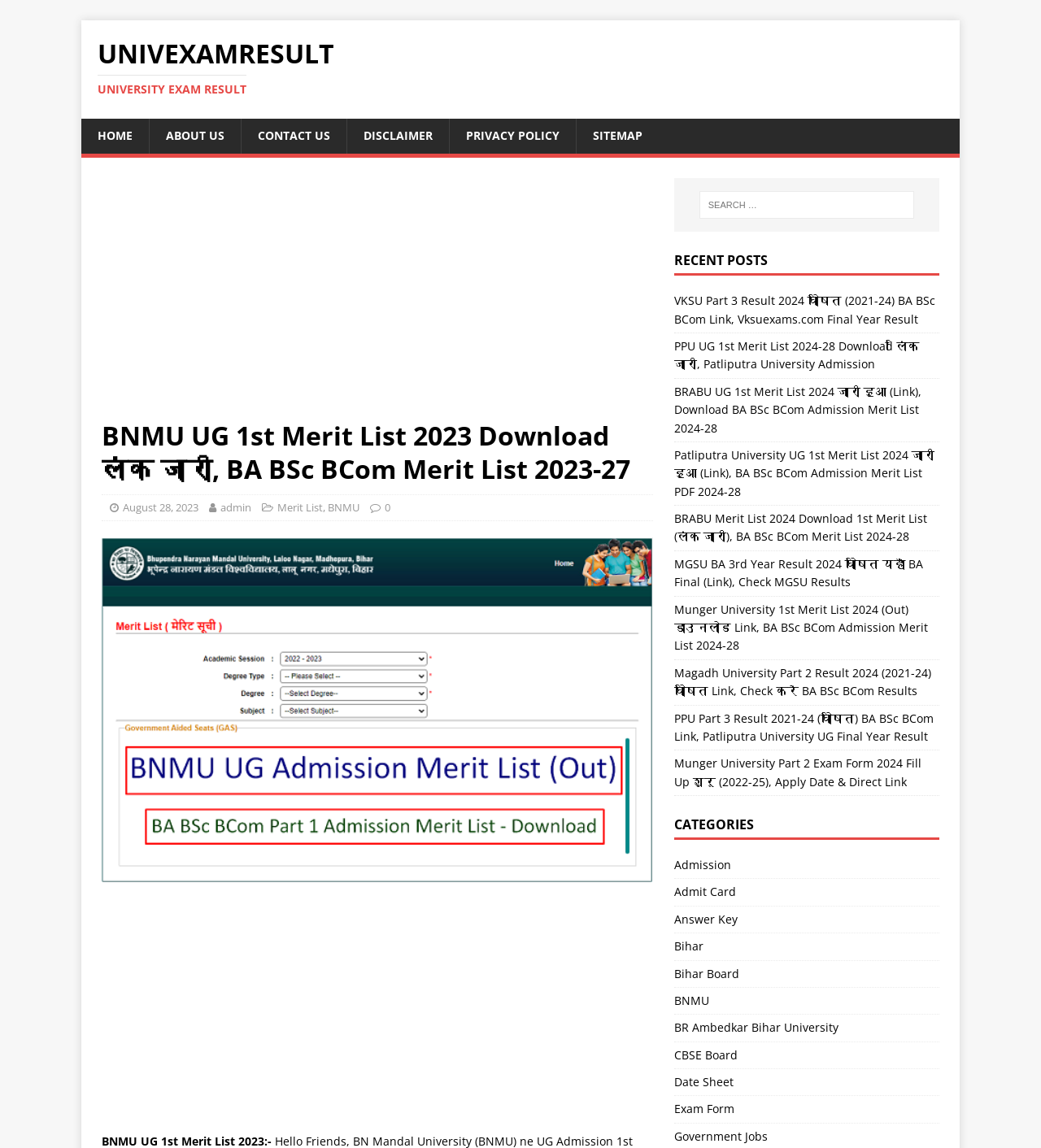Can you find the bounding box coordinates for the element to click on to achieve the instruction: "Check the 'RECENT POSTS' section"?

[0.647, 0.22, 0.902, 0.24]